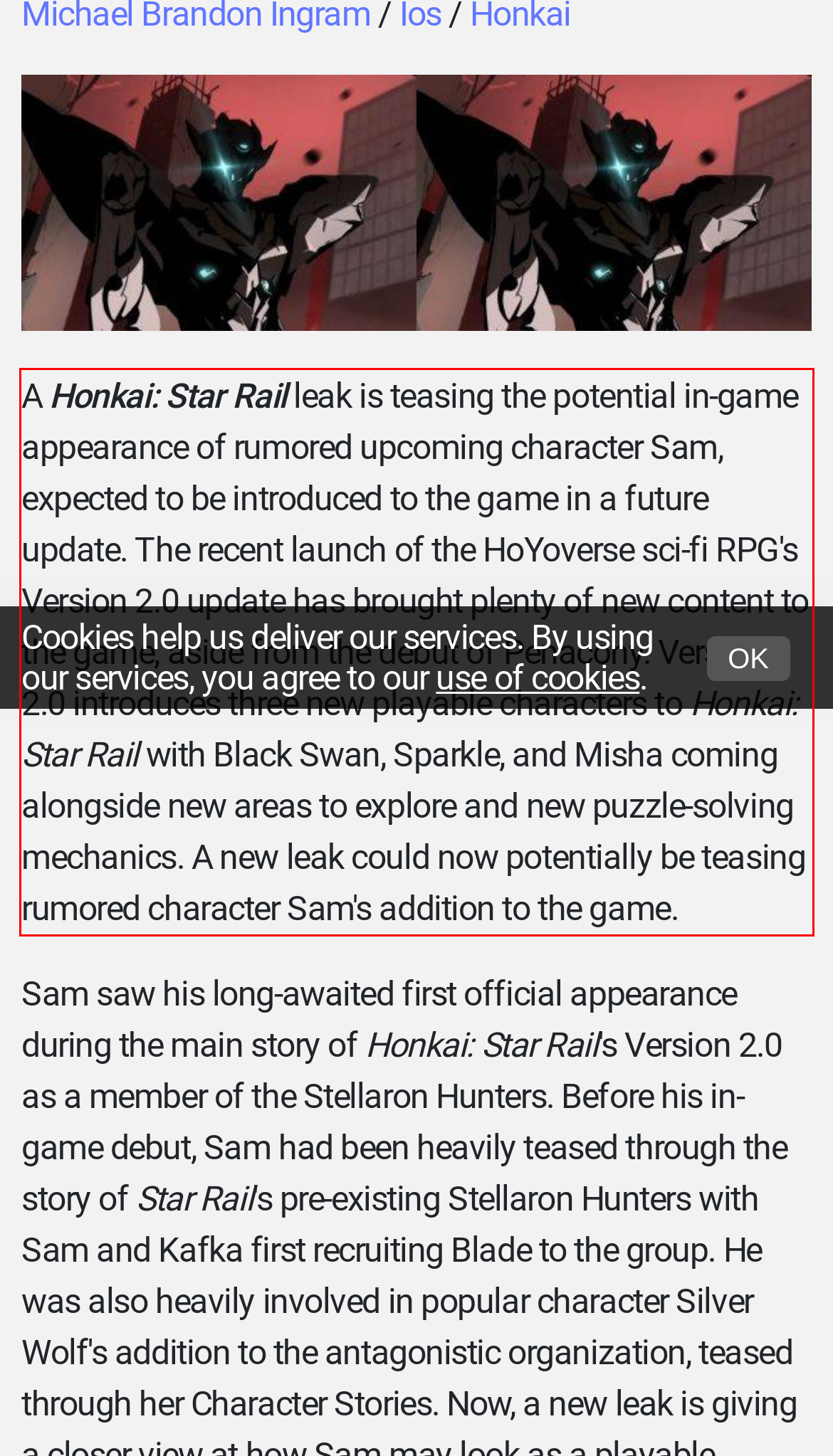Examine the webpage screenshot and use OCR to recognize and output the text within the red bounding box.

A Honkai: Star Rail leak is teasing the potential in-game appearance of rumored upcoming character Sam, expected to be introduced to the game in a future update. The recent launch of the HoYoverse sci-fi RPG's Version 2.0 update has brought plenty of new content to the game, aside from the debut of Penacony. Version 2.0 introduces three new playable characters to Honkai: Star Rail with Black Swan, Sparkle, and Misha coming alongside new areas to explore and new puzzle-solving mechanics. A new leak could now potentially be teasing rumored character Sam's addition to the game.